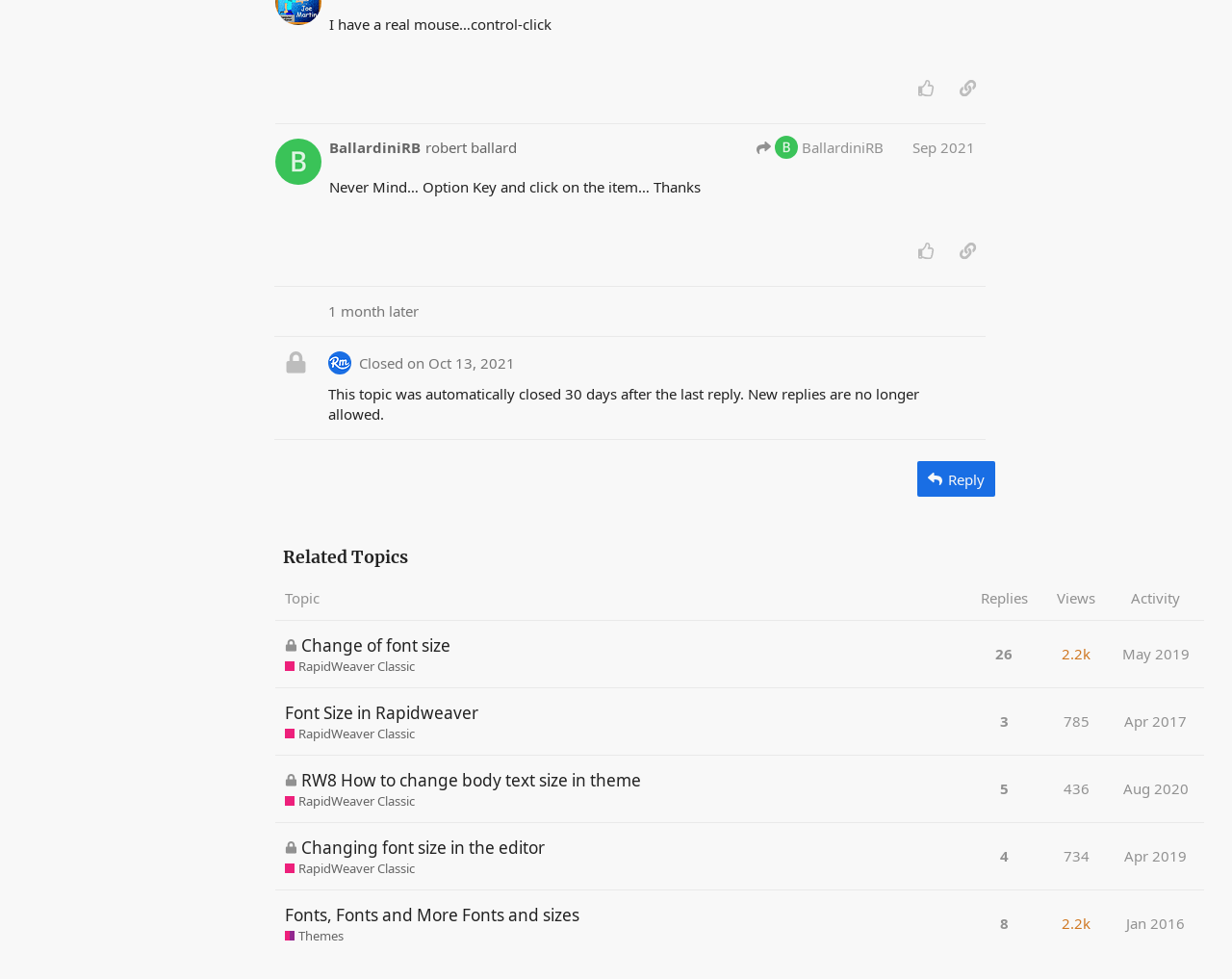Please locate the bounding box coordinates for the element that should be clicked to achieve the following instruction: "Click the 'RapidWeaver Classic' link". Ensure the coordinates are given as four float numbers between 0 and 1, i.e., [left, top, right, bottom].

[0.231, 0.671, 0.337, 0.689]